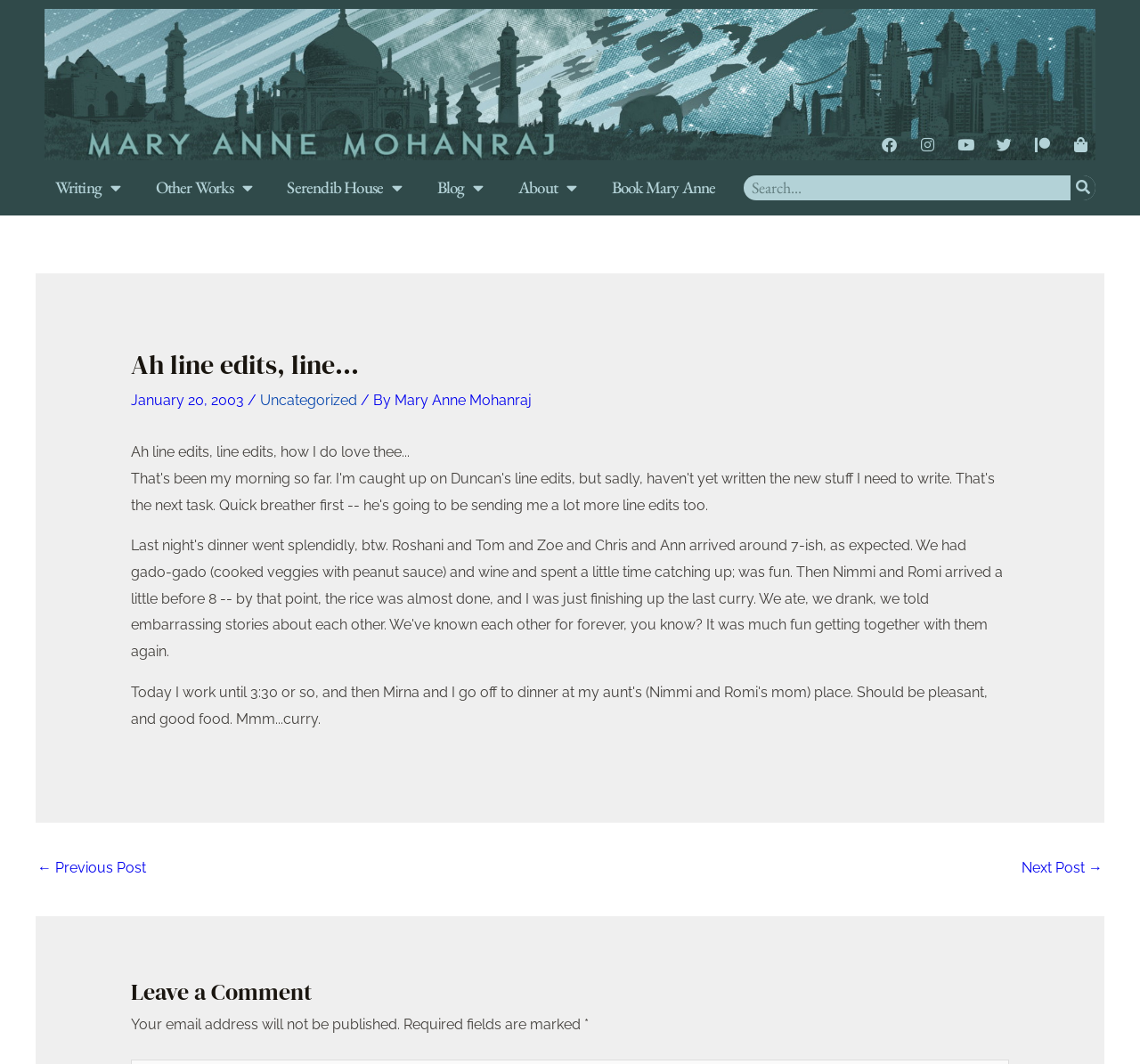With reference to the image, please provide a detailed answer to the following question: What is the category of the post?

The category of the post can be found in the article section, specifically in the link 'Uncategorized' which is located below the header 'Ah line edits, line…'.